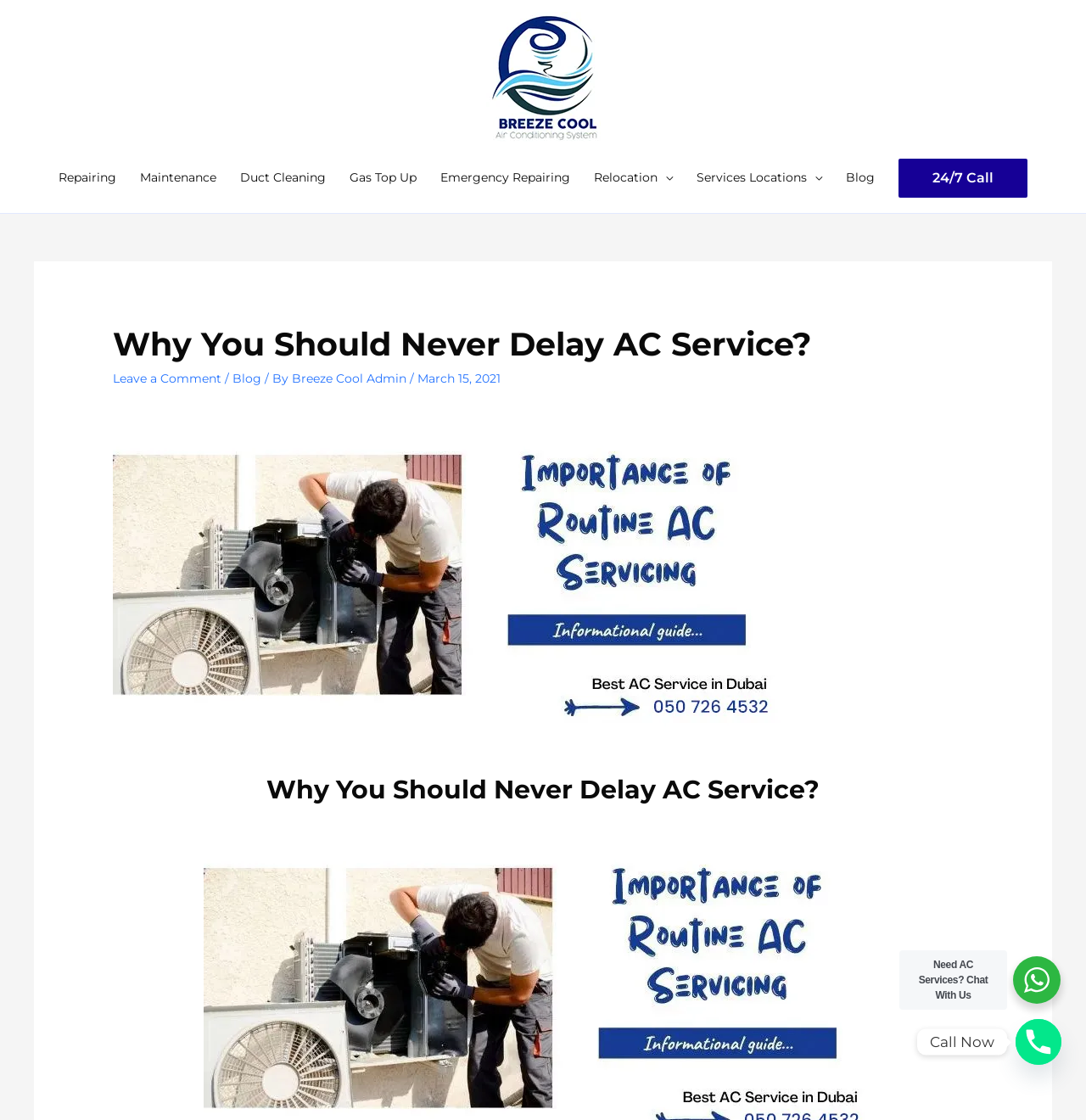Could you highlight the region that needs to be clicked to execute the instruction: "Call now"?

[0.856, 0.922, 0.916, 0.938]